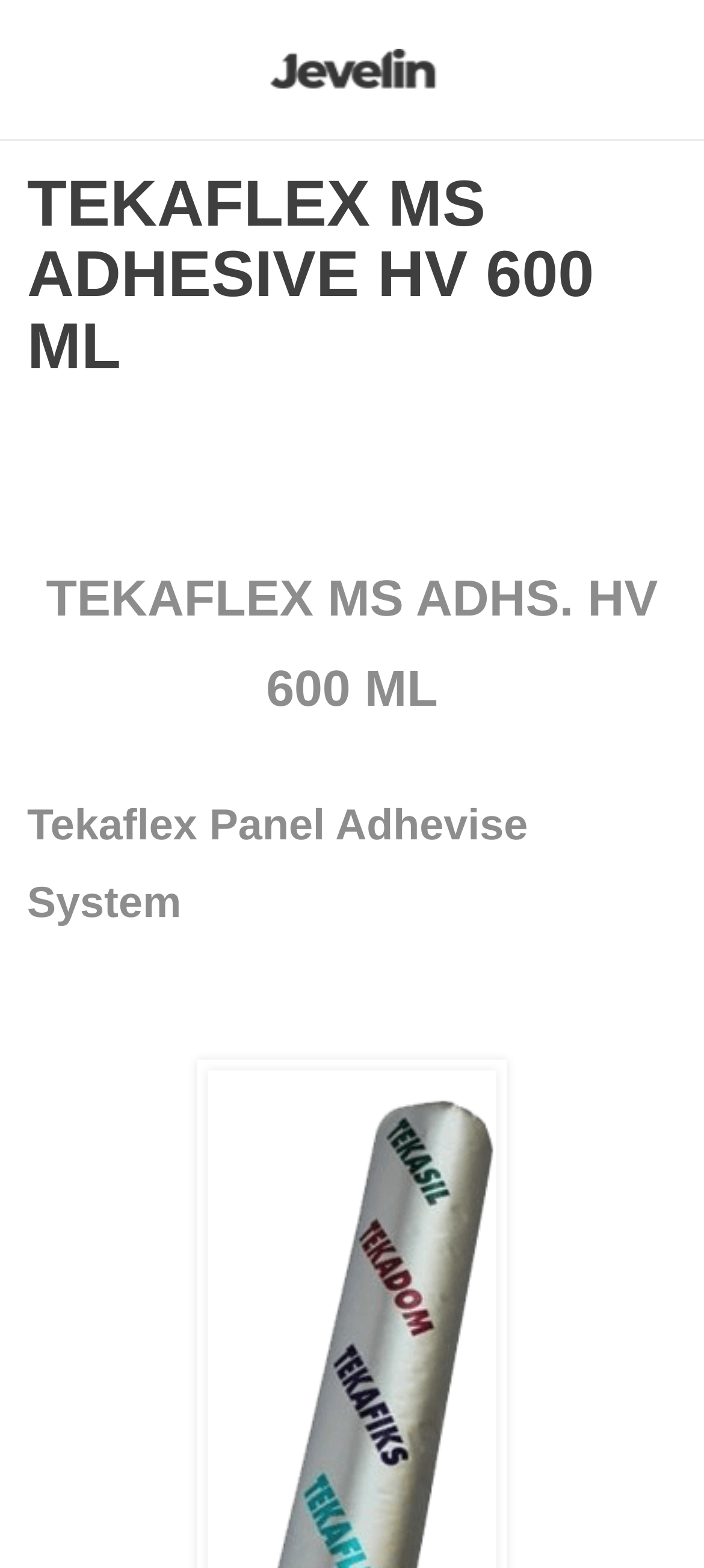Identify the main heading from the webpage and provide its text content.

TEKAFLEX MS ADHESIVE HV 600 ML